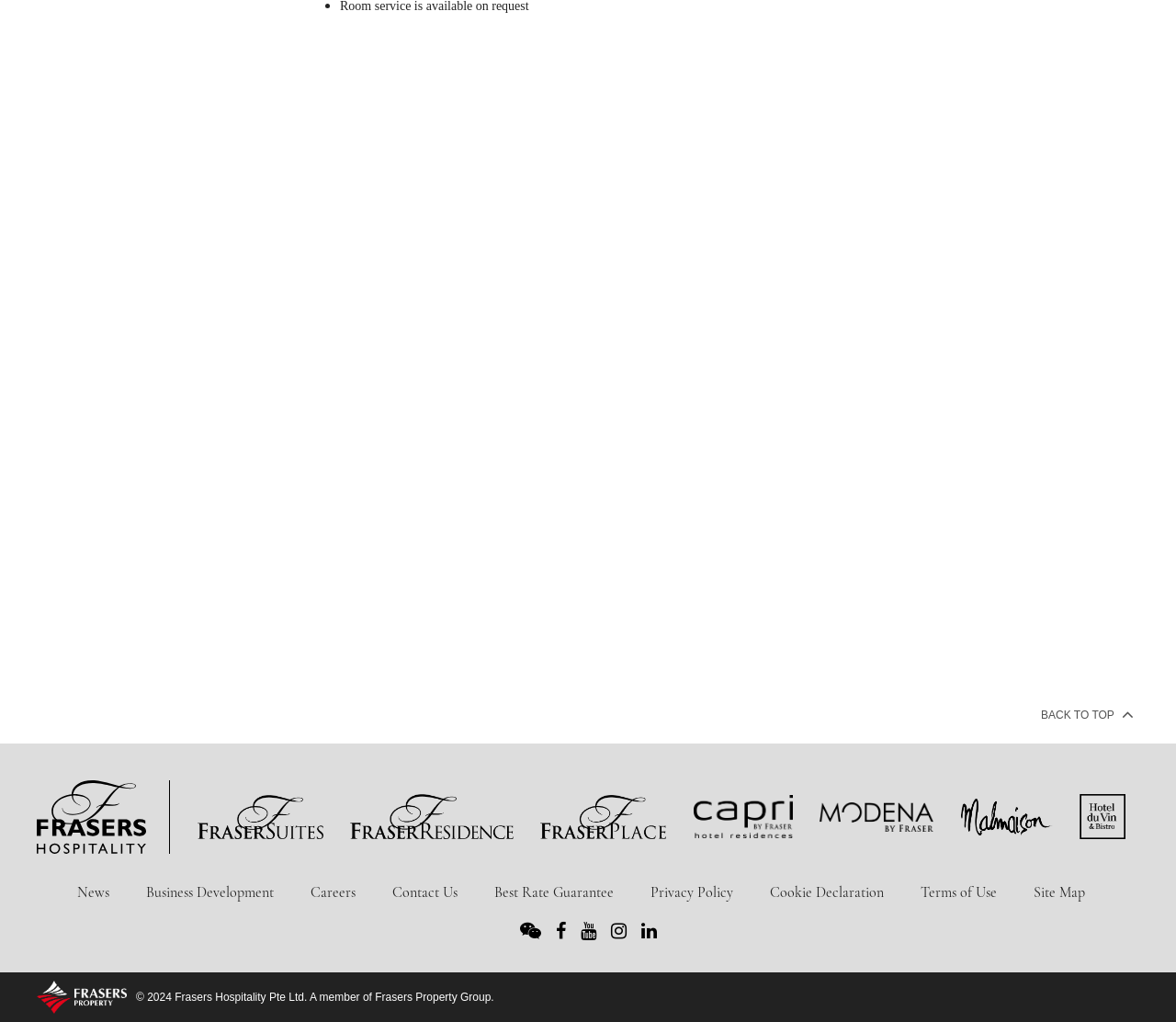Please answer the following question using a single word or phrase: 
What is the name of the hotel chain?

Frasers